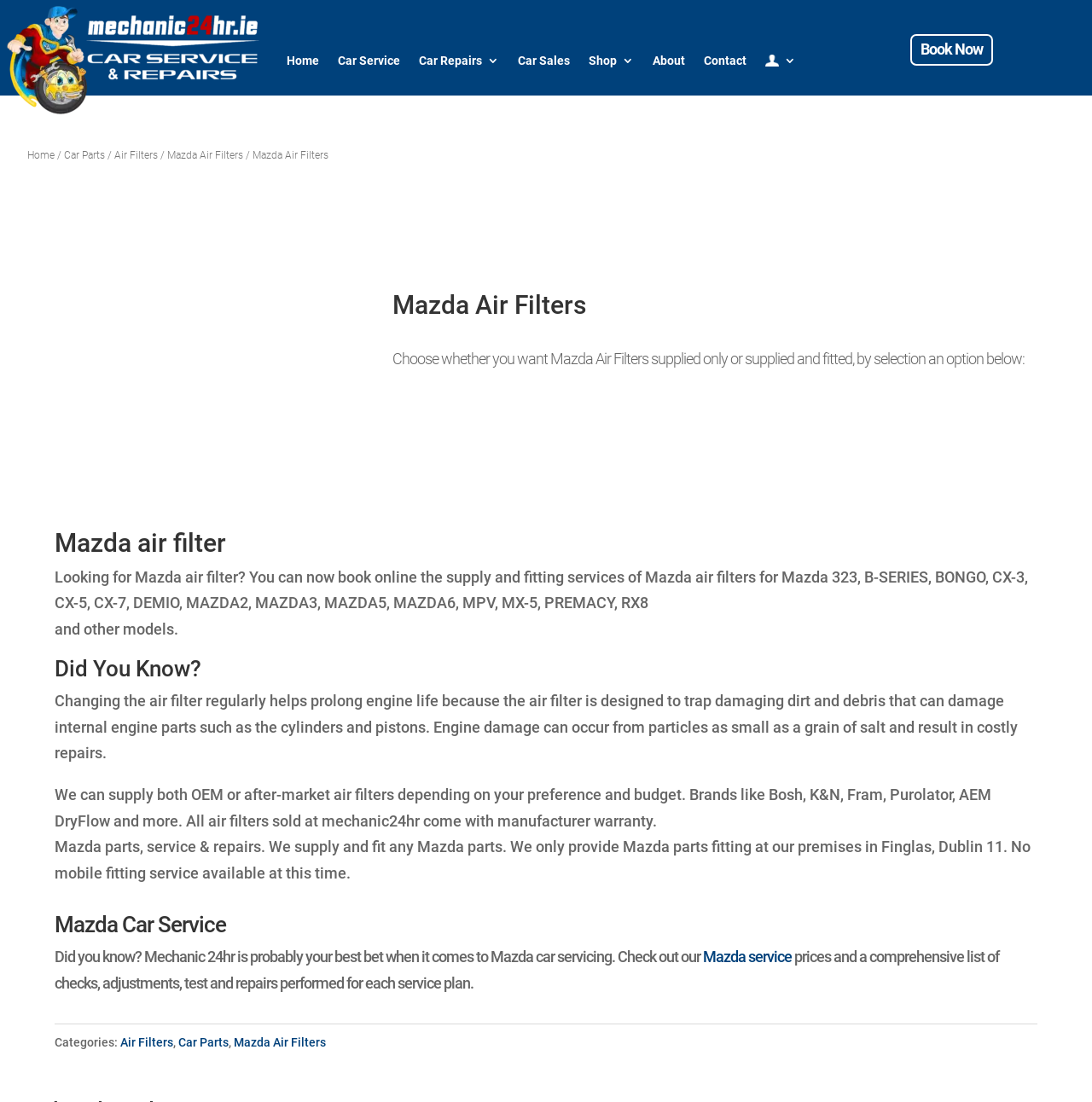Please provide a comprehensive response to the question below by analyzing the image: 
Where is the Mazda parts fitting service available?

The webpage states that 'We only provide Mazda parts fitting at our premises in Finglas, Dublin 11. No mobile fitting service available at this time.'